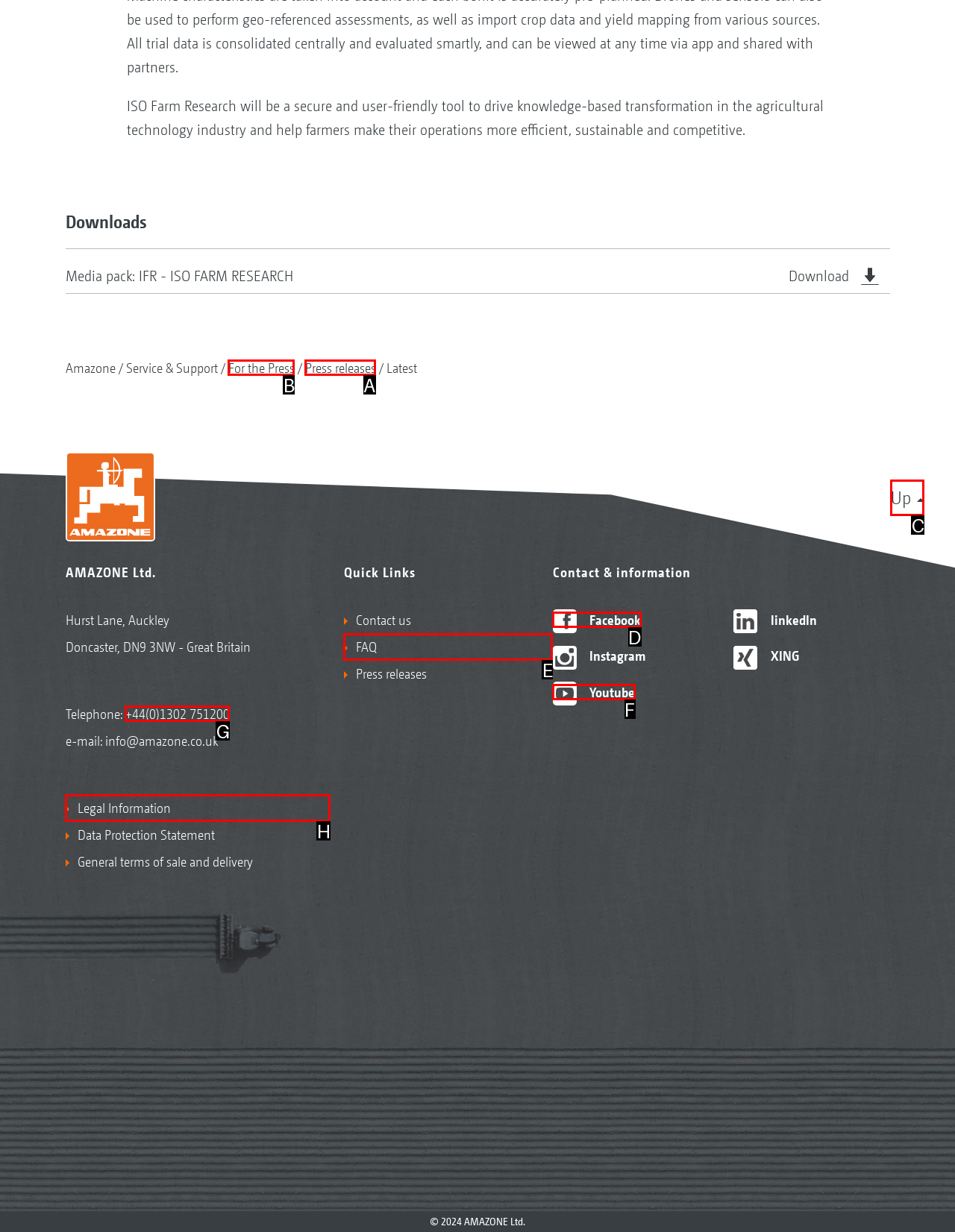Identify the HTML element to select in order to accomplish the following task: Go to Press releases page
Reply with the letter of the chosen option from the given choices directly.

A